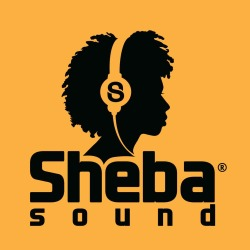What is the font style of the text 'Sheba sound'?
Please give a well-detailed answer to the question.

The font style of the text 'Sheba sound' is bold and modern because the caption states that the text is rendered in a bold, modern font, further emphasizing the brand's focus on music and audio.